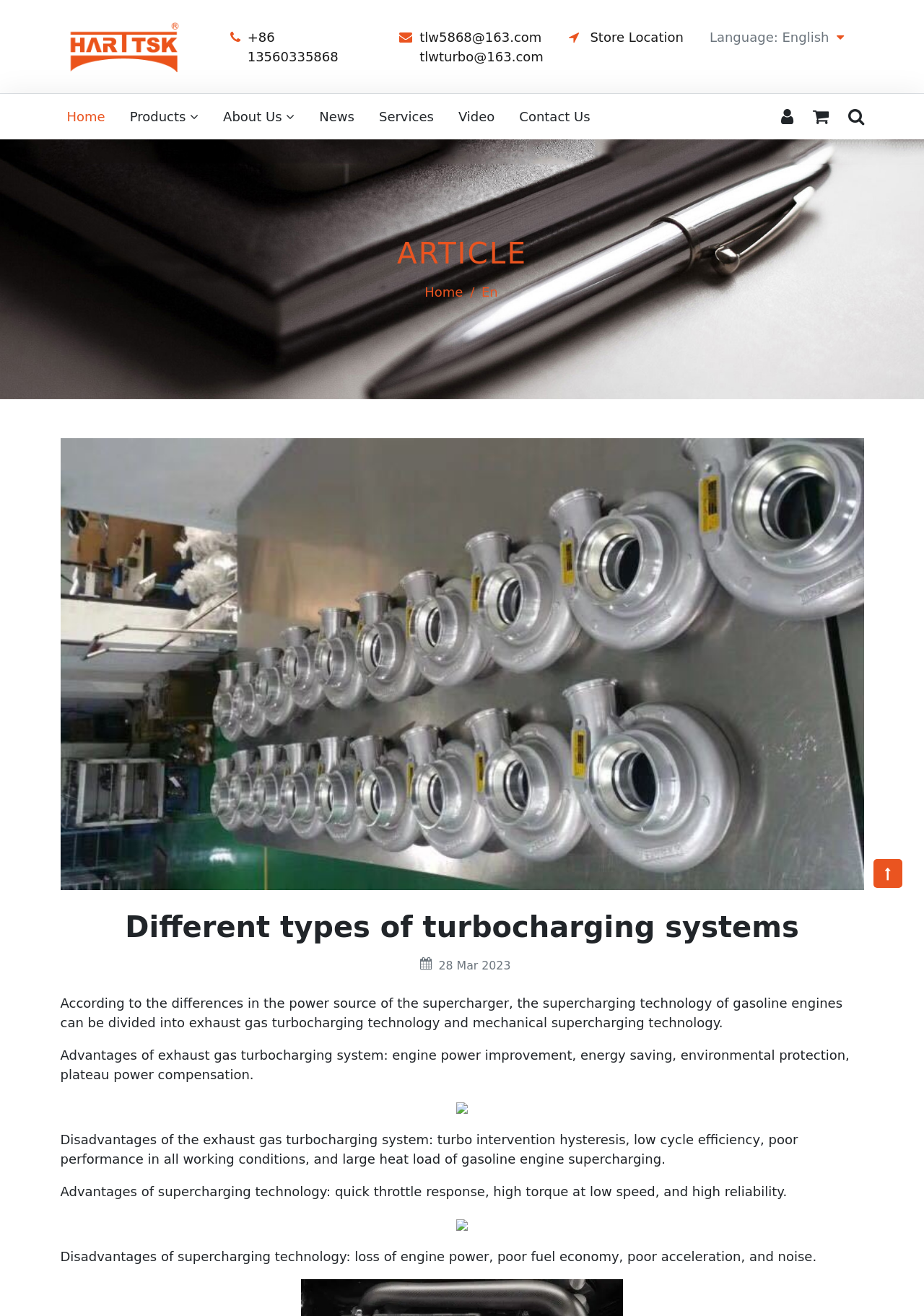Respond with a single word or phrase for the following question: 
What is the date of the article?

28 Mar 2023